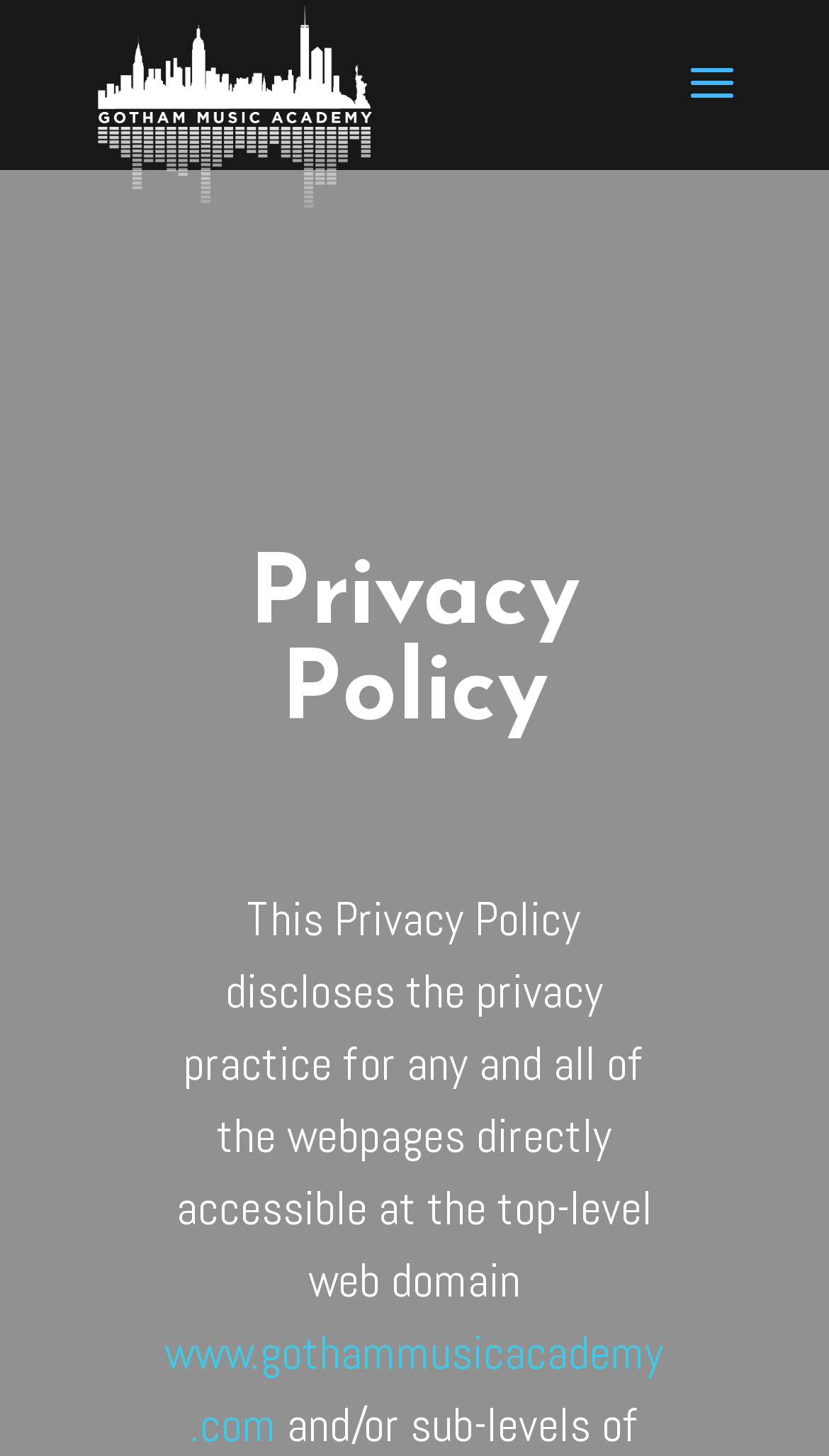Please provide a one-word or short phrase answer to the question:
What is the purpose of the webpage?

To disclose privacy practices